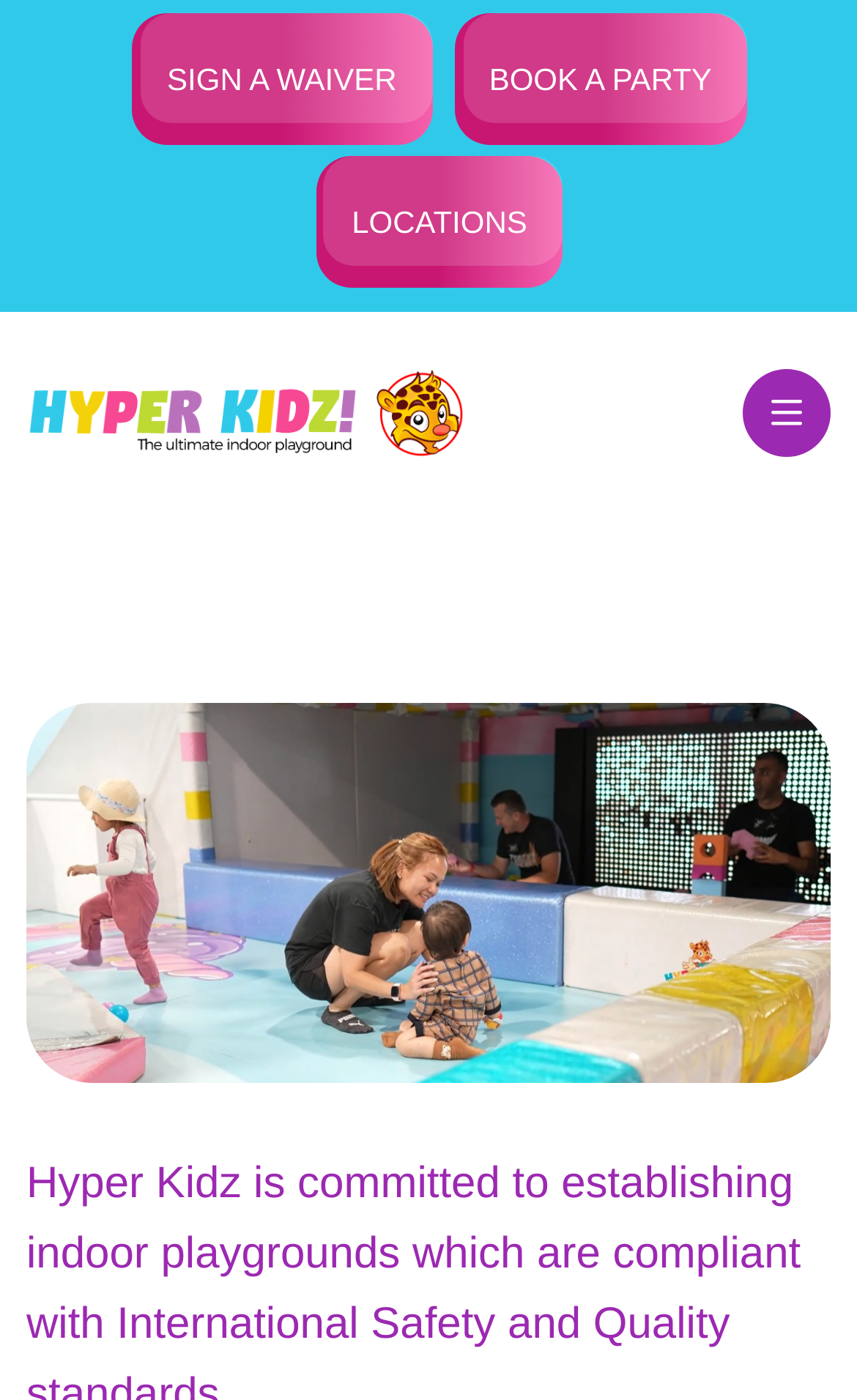Given the description: "alt="logo"", determine the bounding box coordinates of the UI element. The coordinates should be formatted as four float numbers between 0 and 1, [left, top, right, bottom].

[0.031, 0.281, 0.544, 0.308]